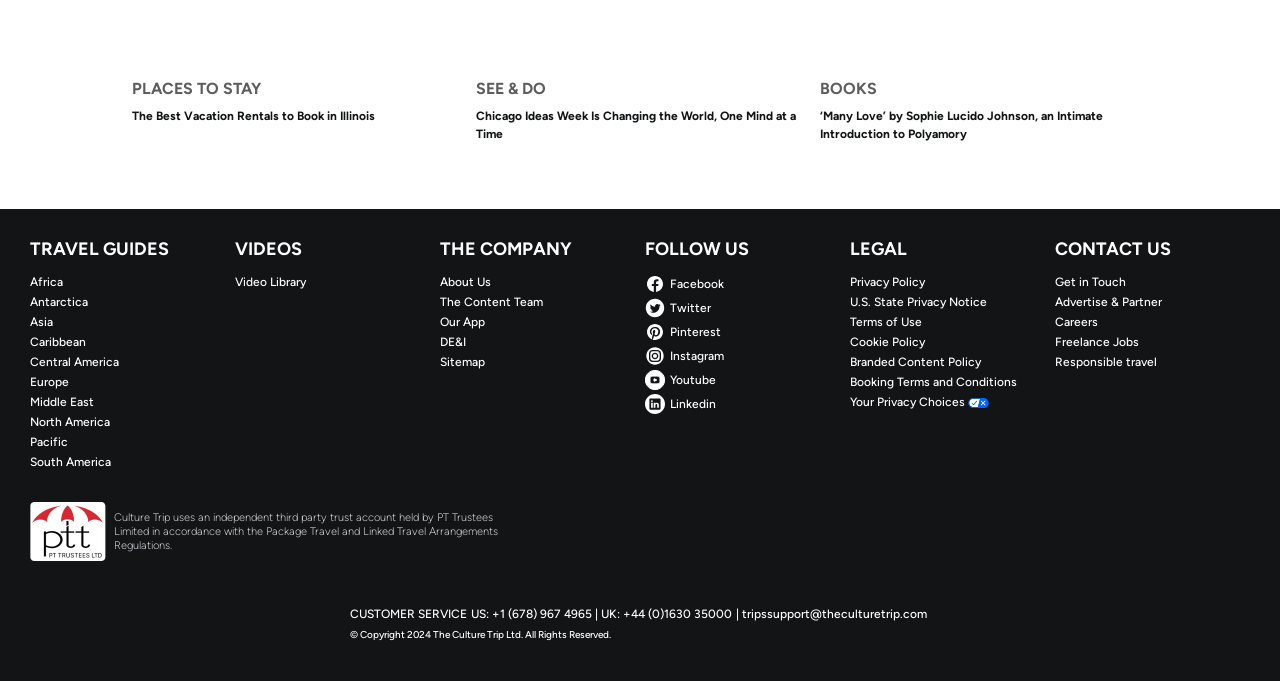Please find the bounding box coordinates in the format (top-left x, top-left y, bottom-right x, bottom-right y) for the given element description. Ensure the coordinates are floating point numbers between 0 and 1. Description: About Us

[0.344, 0.403, 0.496, 0.426]